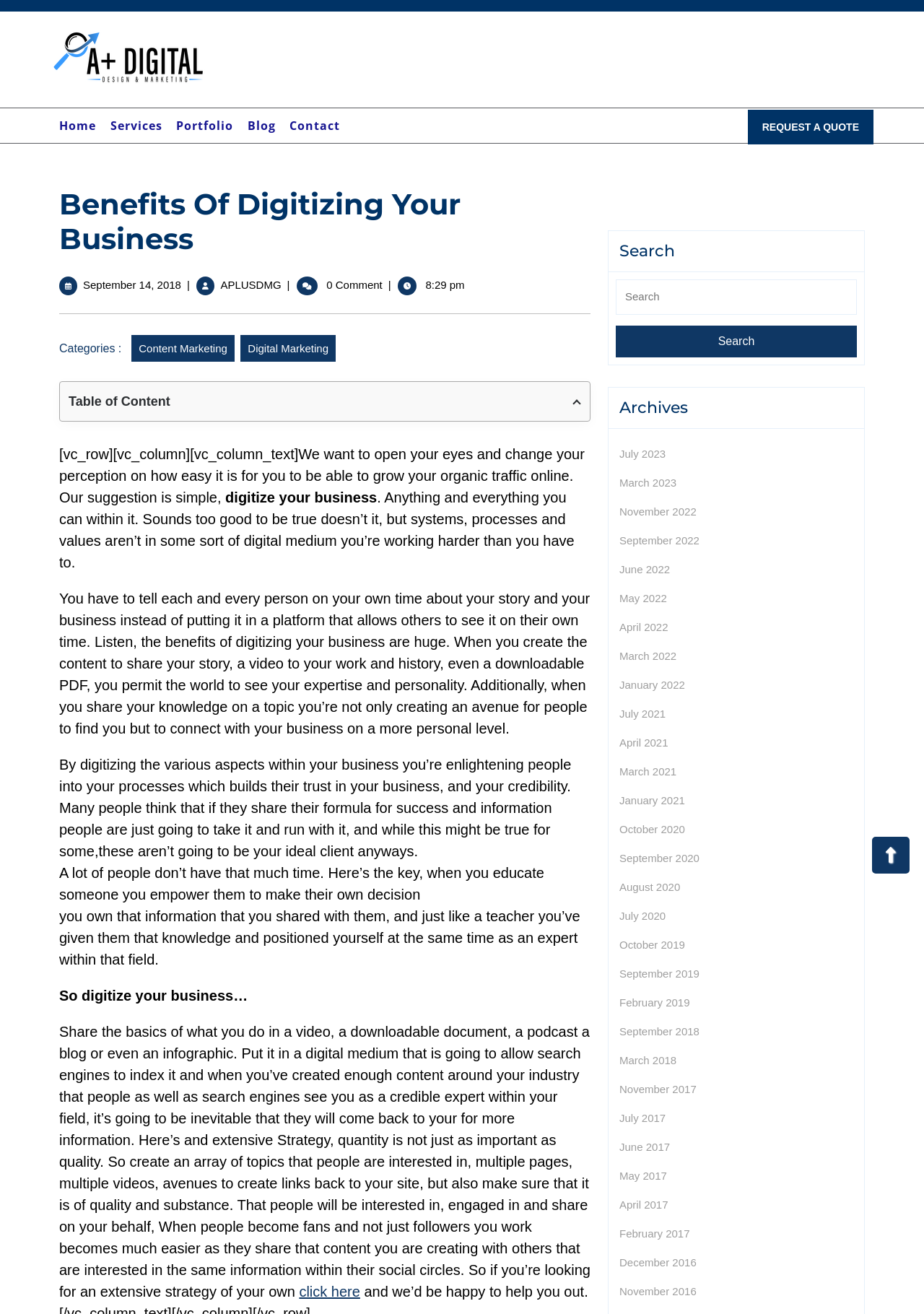Please find the bounding box coordinates of the clickable region needed to complete the following instruction: "Visit the About Us page". The bounding box coordinates must consist of four float numbers between 0 and 1, i.e., [left, top, right, bottom].

None